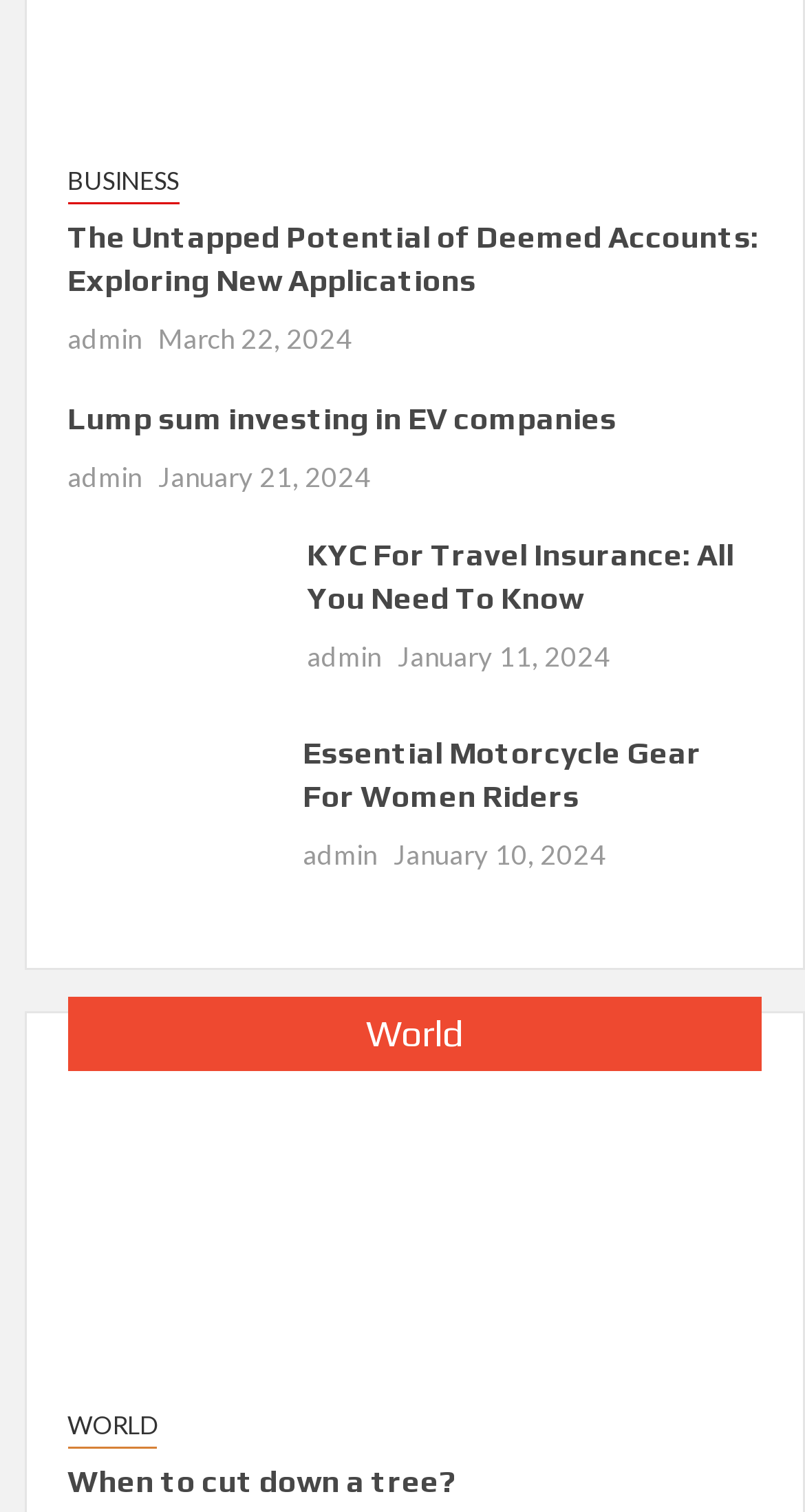Using the format (top-left x, top-left y, bottom-right x, bottom-right y), provide the bounding box coordinates for the described UI element. All values should be floating point numbers between 0 and 1: admin

[0.084, 0.304, 0.176, 0.326]